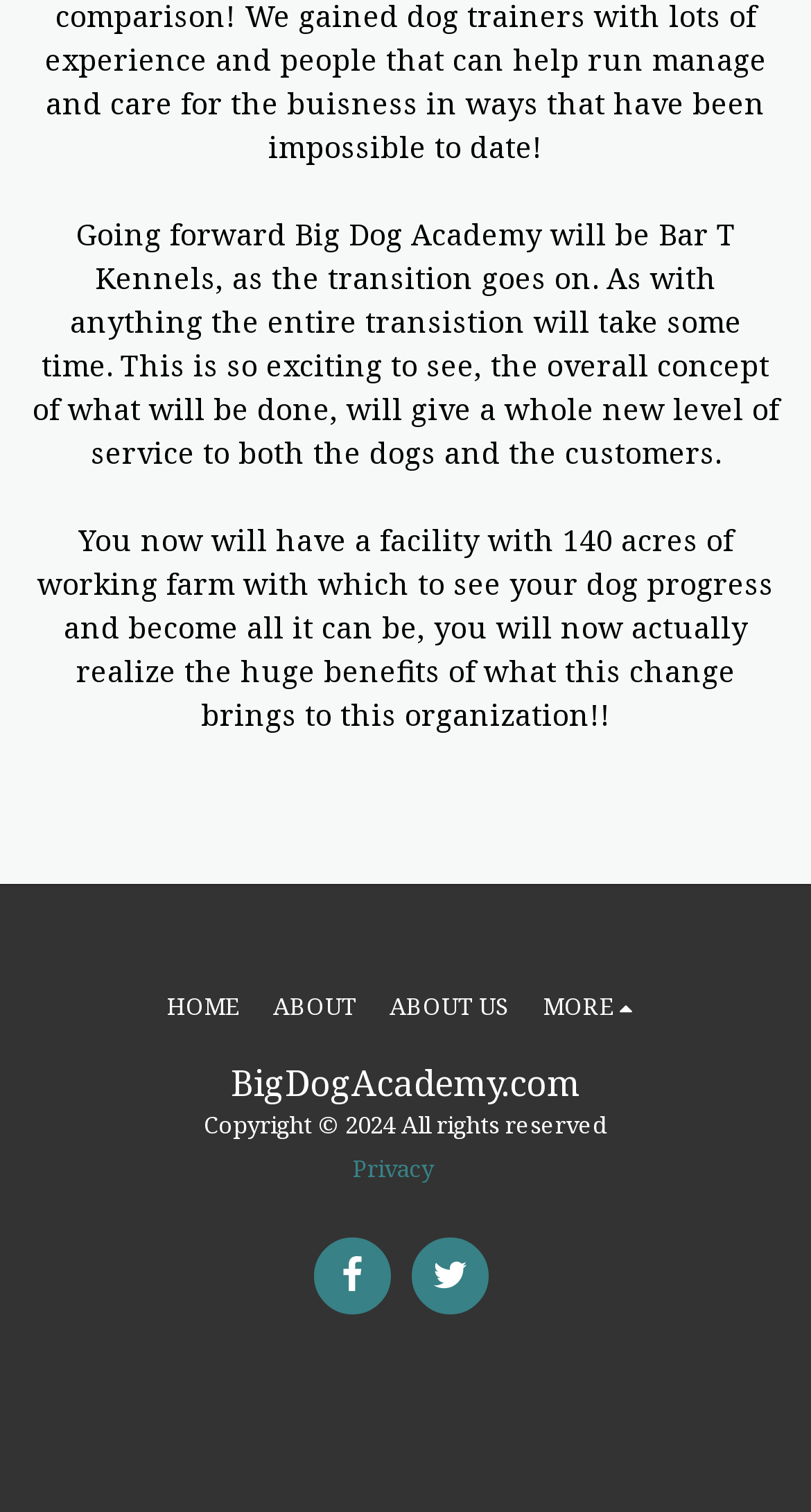Given the description "About Us", provide the bounding box coordinates of the corresponding UI element.

[0.481, 0.651, 0.629, 0.679]